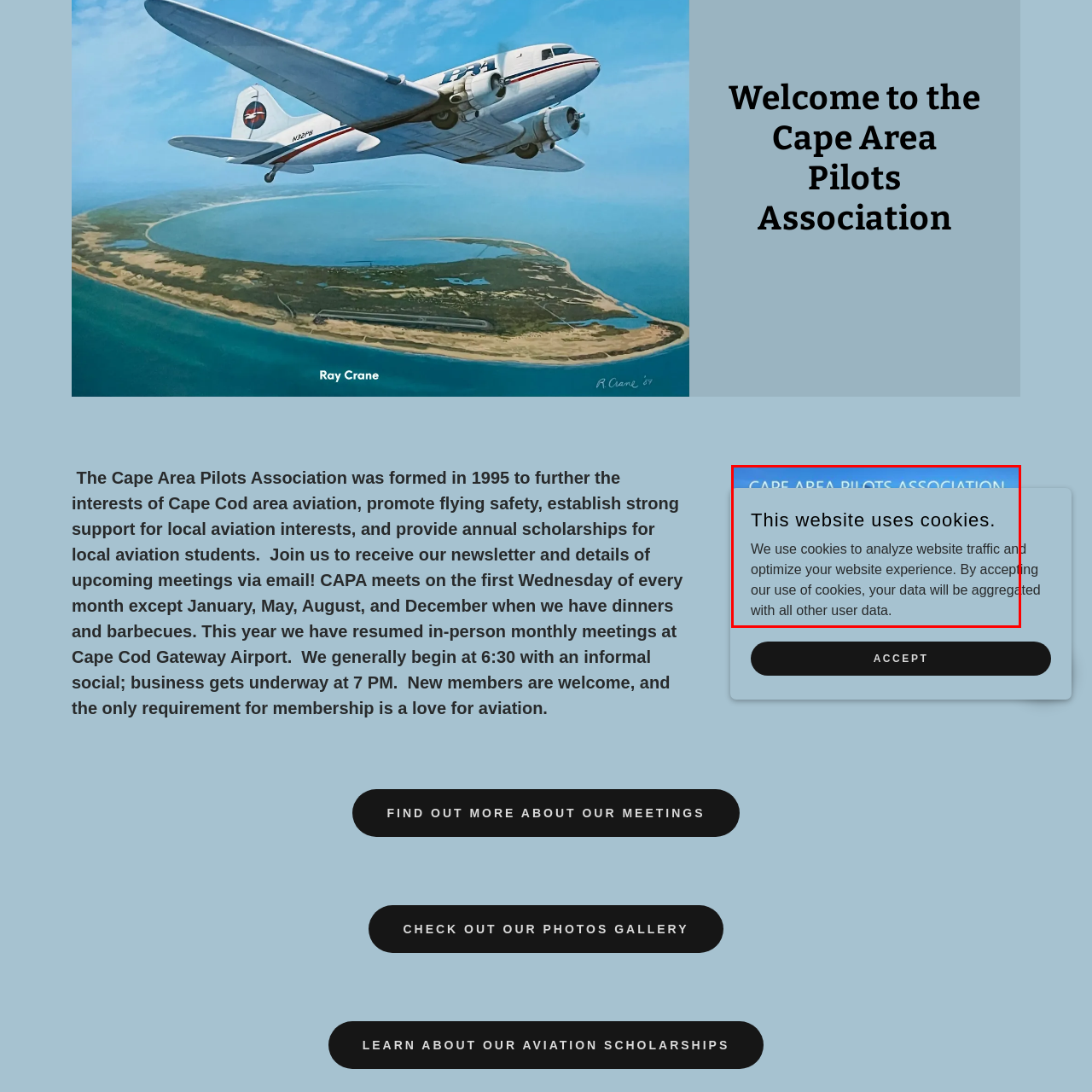Generate a detailed description of the image highlighted within the red border.

The image features a notification banner from the Cape Area Pilots Association website, prominently displaying the message, "This website uses cookies." This message indicates the website's use of cookies to analyze traffic and enhance user experience. Below the main message, it informs visitors that by accepting the use of cookies, their data will be aggregated with data from other users. The banner is set against a light blue background, reflecting the aviation theme associated with the organization. This notice aims to ensure transparency regarding data usage as it encourages a more personalized browsing experience for visitors.